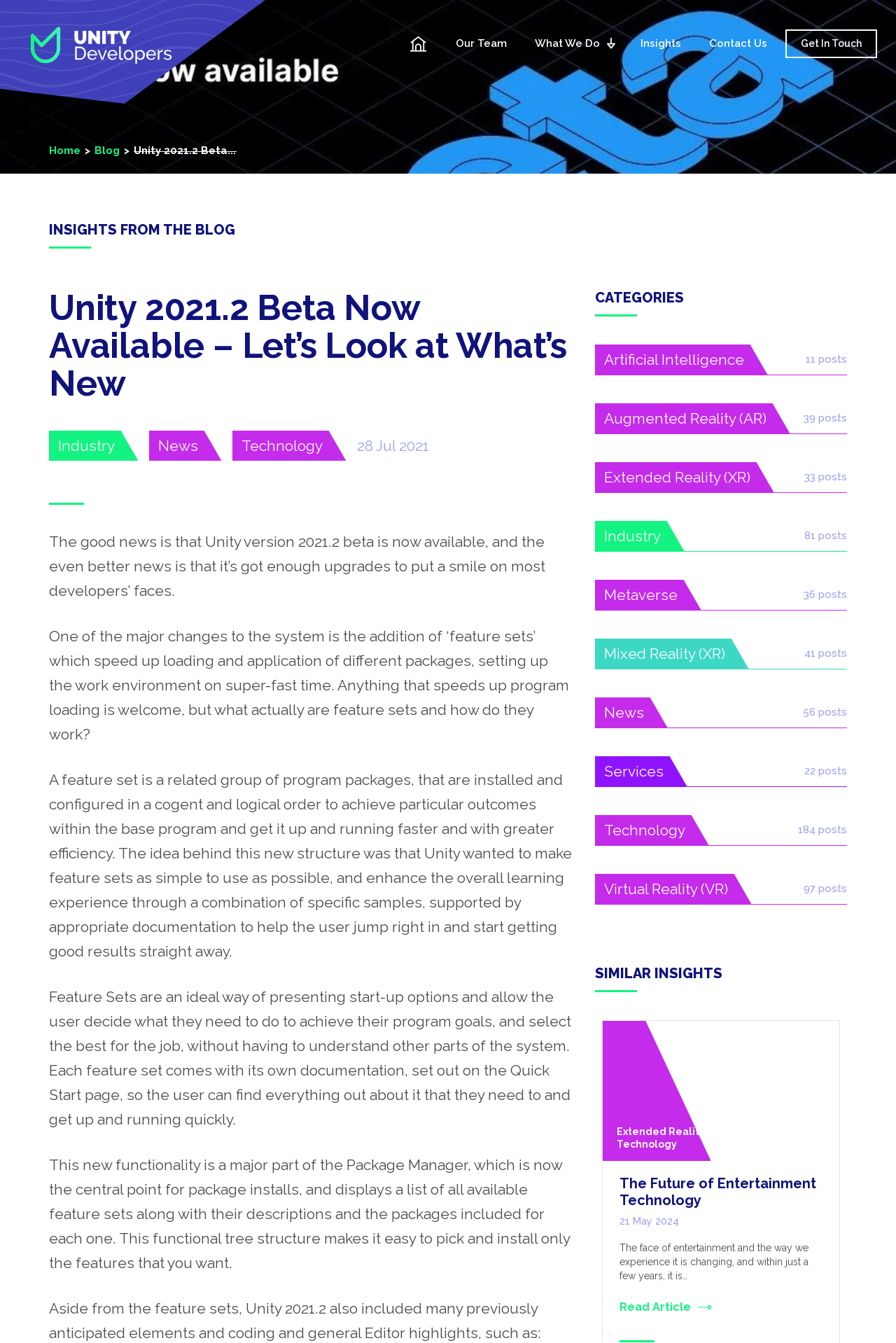Please provide the bounding box coordinates for the element that needs to be clicked to perform the following instruction: "Read the article 'The Future of Entertainment Technology'". The coordinates should be given as four float numbers between 0 and 1, i.e., [left, top, right, bottom].

[0.691, 0.875, 0.911, 0.9]